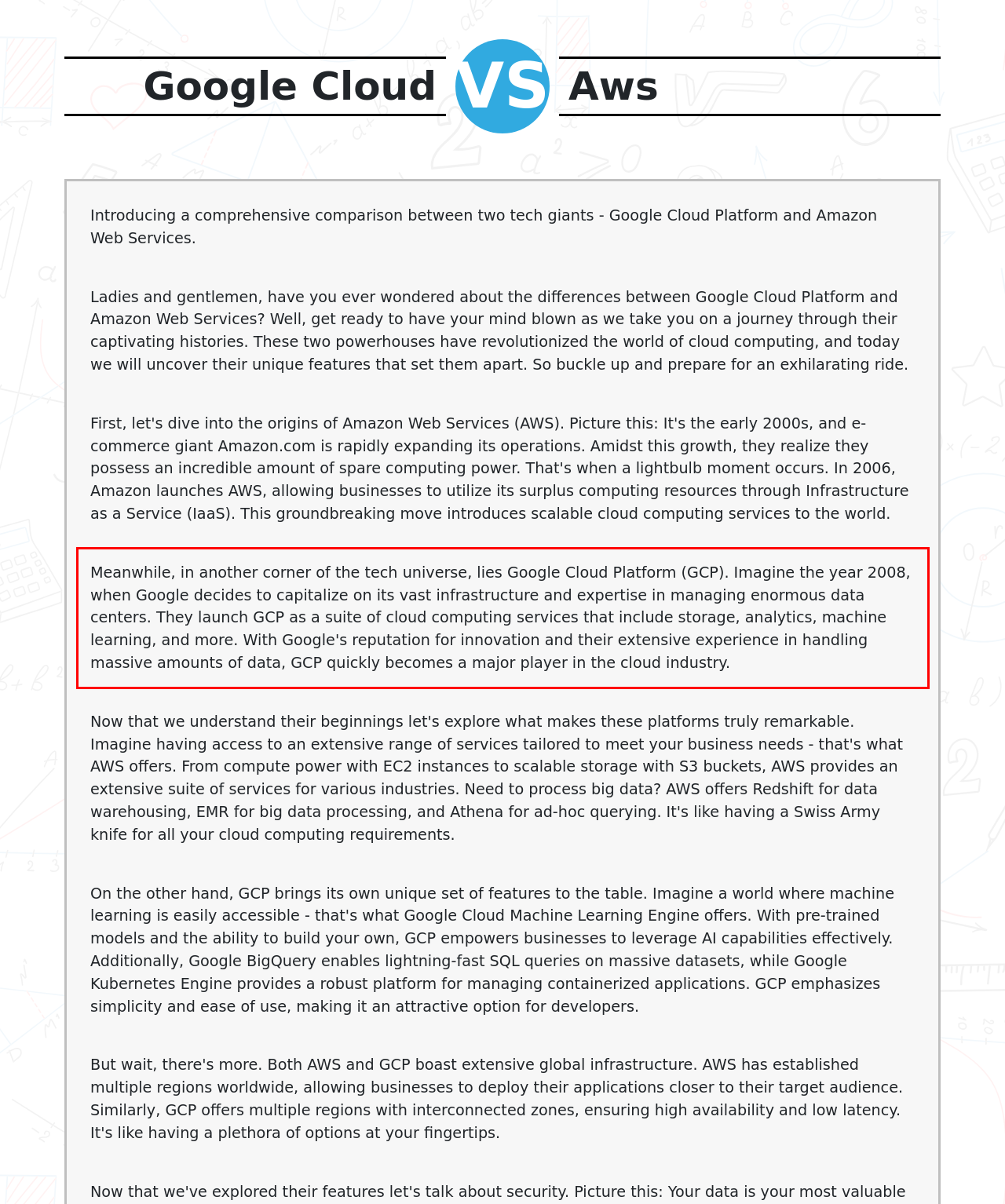You are presented with a screenshot containing a red rectangle. Extract the text found inside this red bounding box.

Meanwhile, in another corner of the tech universe, lies Google Cloud Platform (GCP). Imagine the year 2008, when Google decides to capitalize on its vast infrastructure and expertise in managing enormous data centers. They launch GCP as a suite of cloud computing services that include storage, analytics, machine learning, and more. With Google's reputation for innovation and their extensive experience in handling massive amounts of data, GCP quickly becomes a major player in the cloud industry.